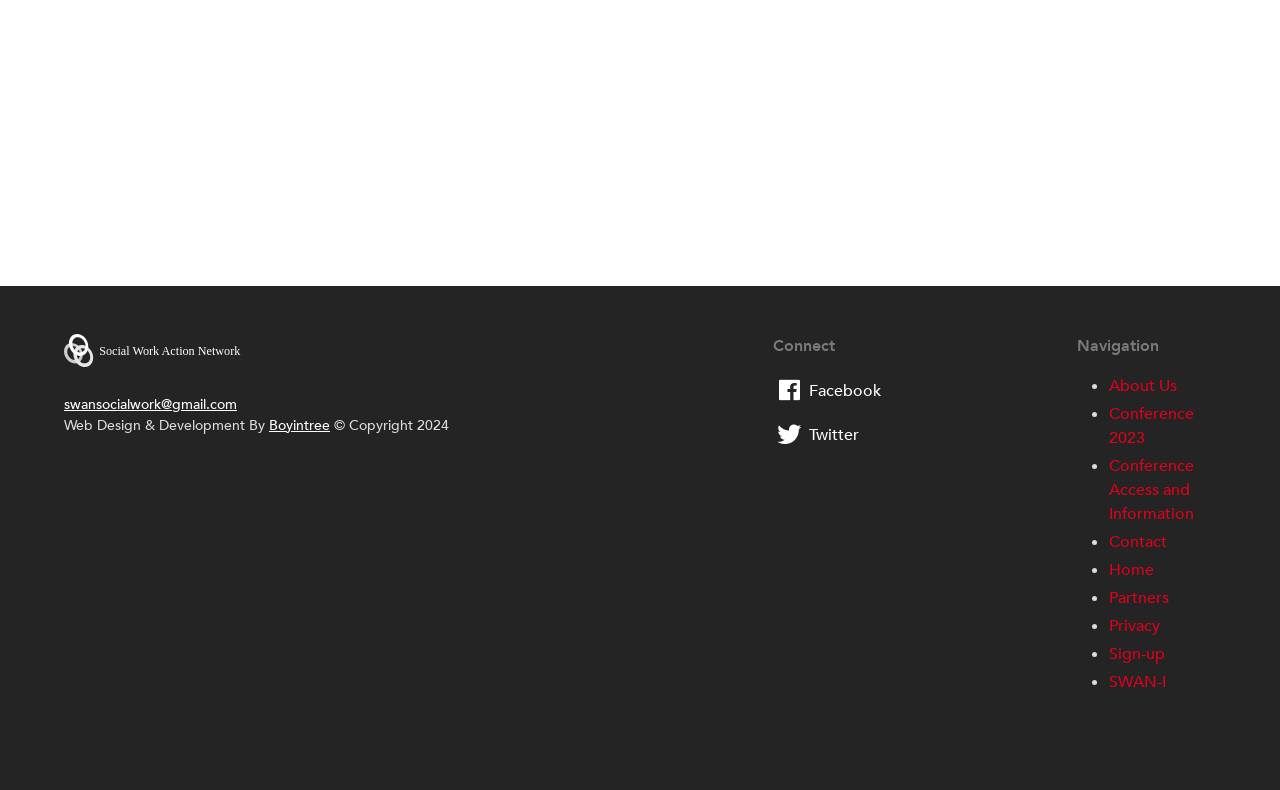Find the bounding box coordinates of the element I should click to carry out the following instruction: "Learn about Swan's conference 2023".

[0.867, 0.51, 0.933, 0.568]